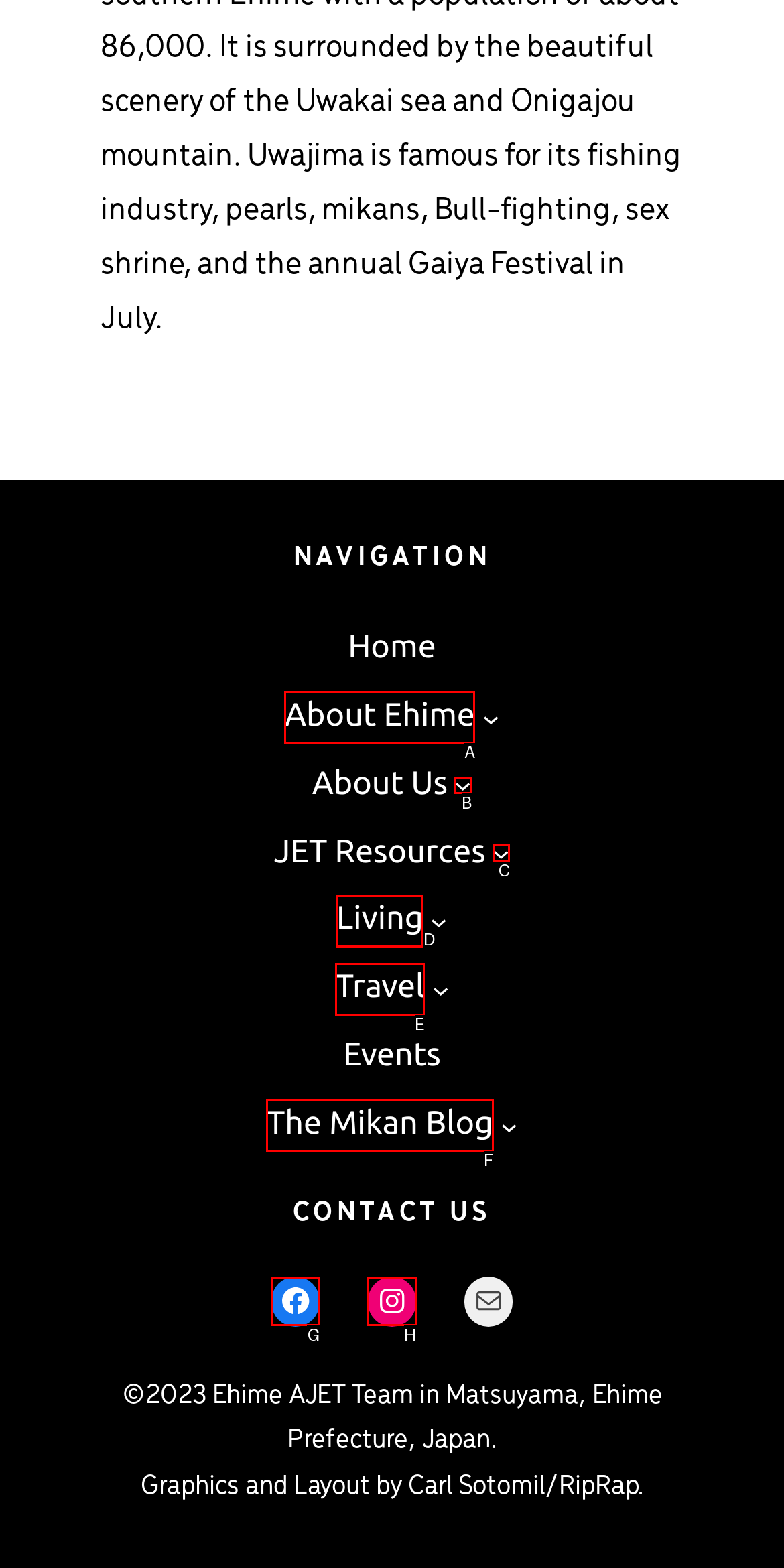Select the option that fits this description: About Ehime
Answer with the corresponding letter directly.

A